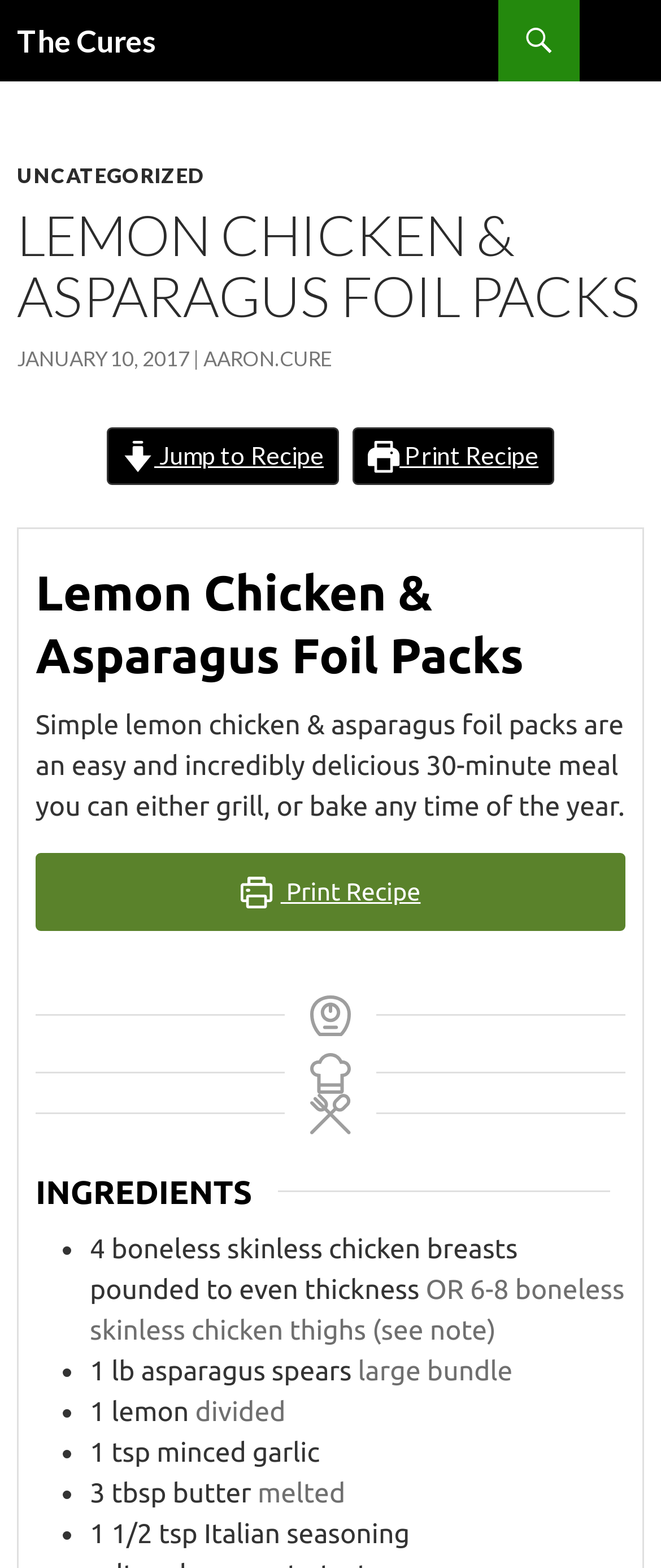What is the name of the recipe? Observe the screenshot and provide a one-word or short phrase answer.

Lemon Chicken & Asparagus Foil Packs